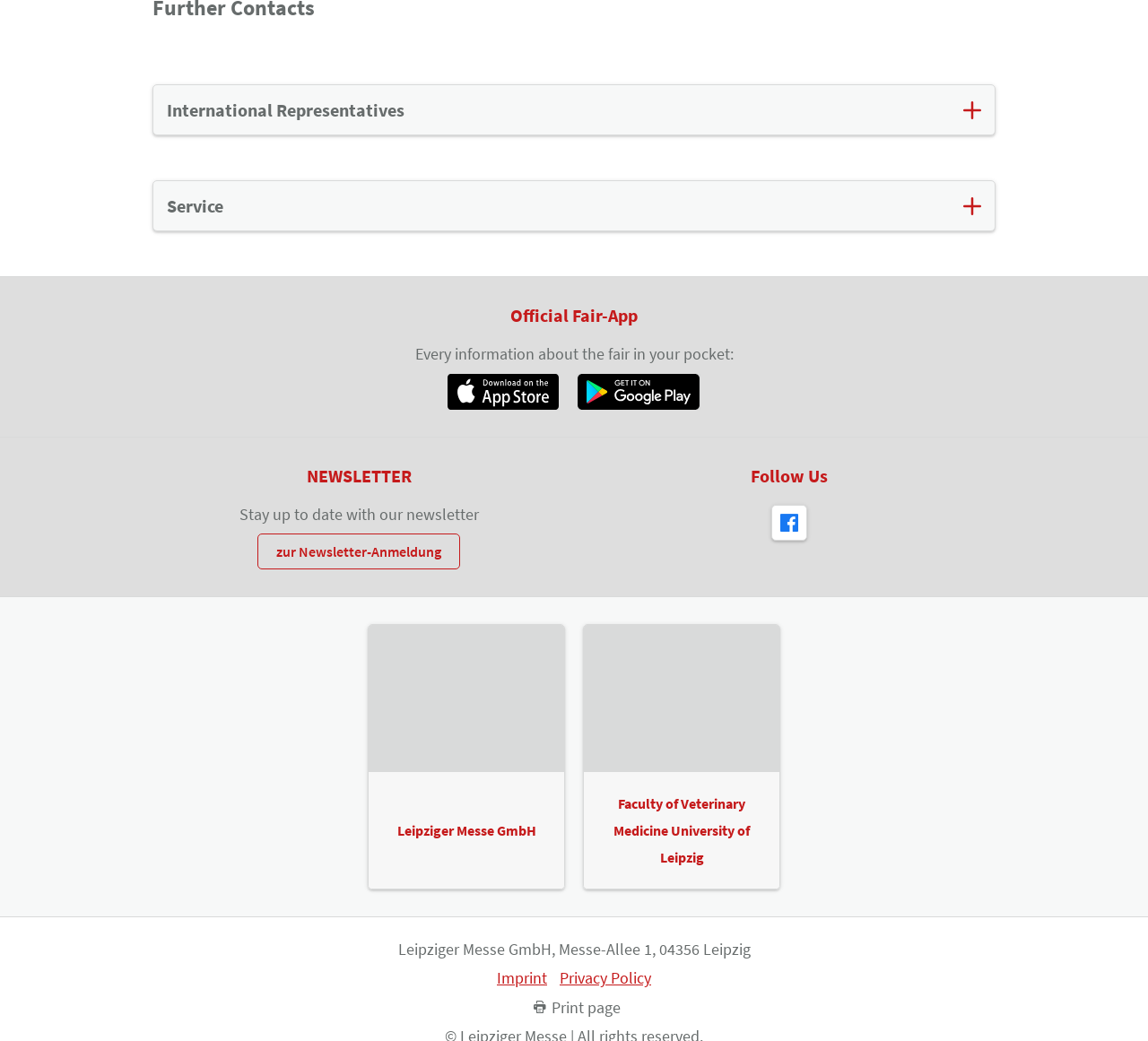What is the name of the company mentioned at the bottom of the page?
Refer to the screenshot and answer in one word or phrase.

Leipziger Messe GmbH